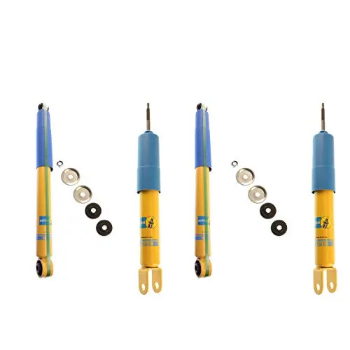What is the purpose of the rubber washers and metal spacers?
Give a detailed explanation using the information visible in the image.

The rubber washers and metal spacers are included as essential mounting hardware pieces to ensure proper installation of the shock absorbers, which is crucial for their effective functioning.